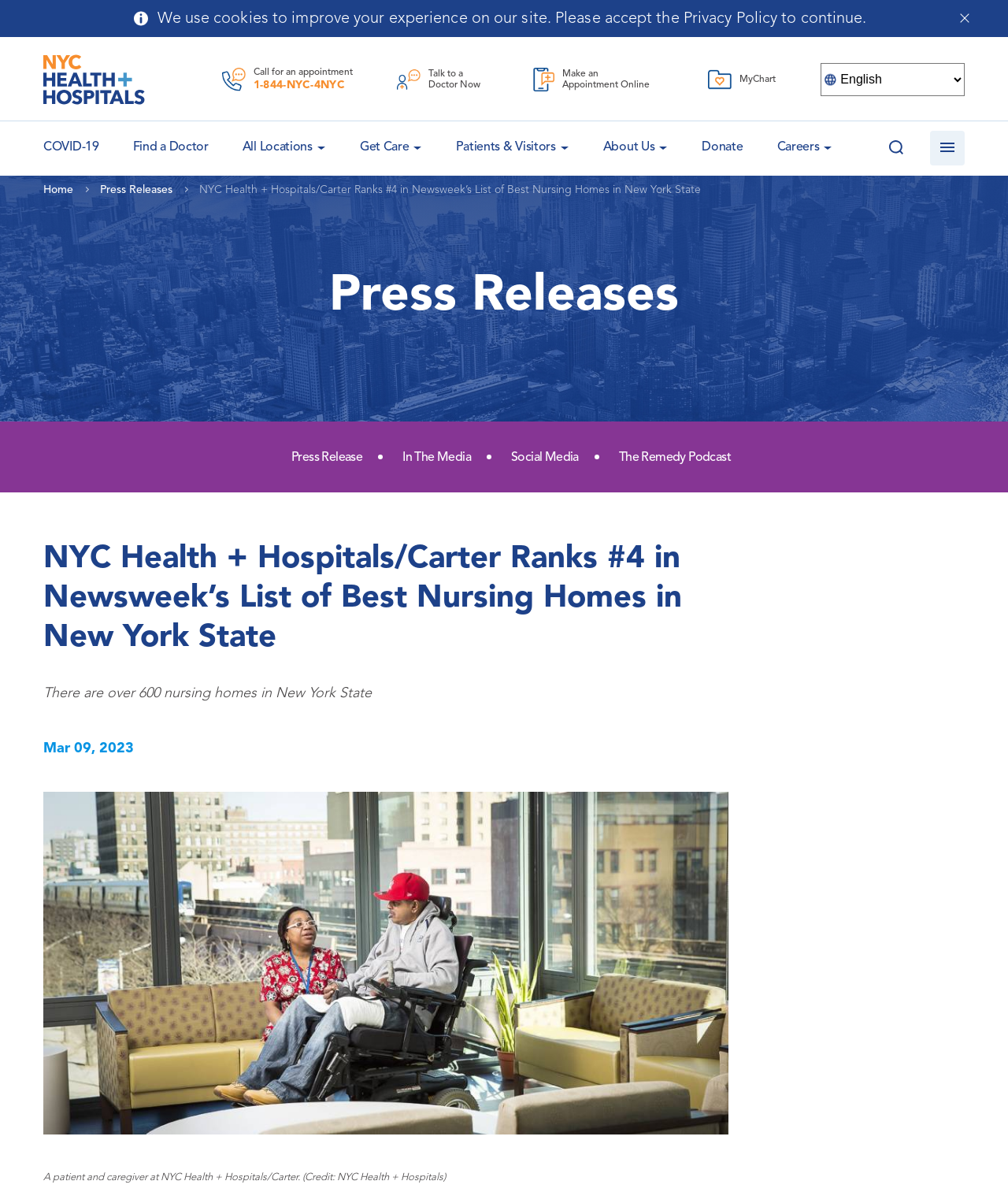What is the relationship between the two people in the image?
Could you please answer the question thoroughly and with as much detail as possible?

The answer can be found in the StaticText 'A patient and caregiver at NYC Health + Hospitals/Carter. (Credit: NYC Health + Hospitals)' which is located at the bottom of the webpage. This text provides information about the relationship between the two people in the image.